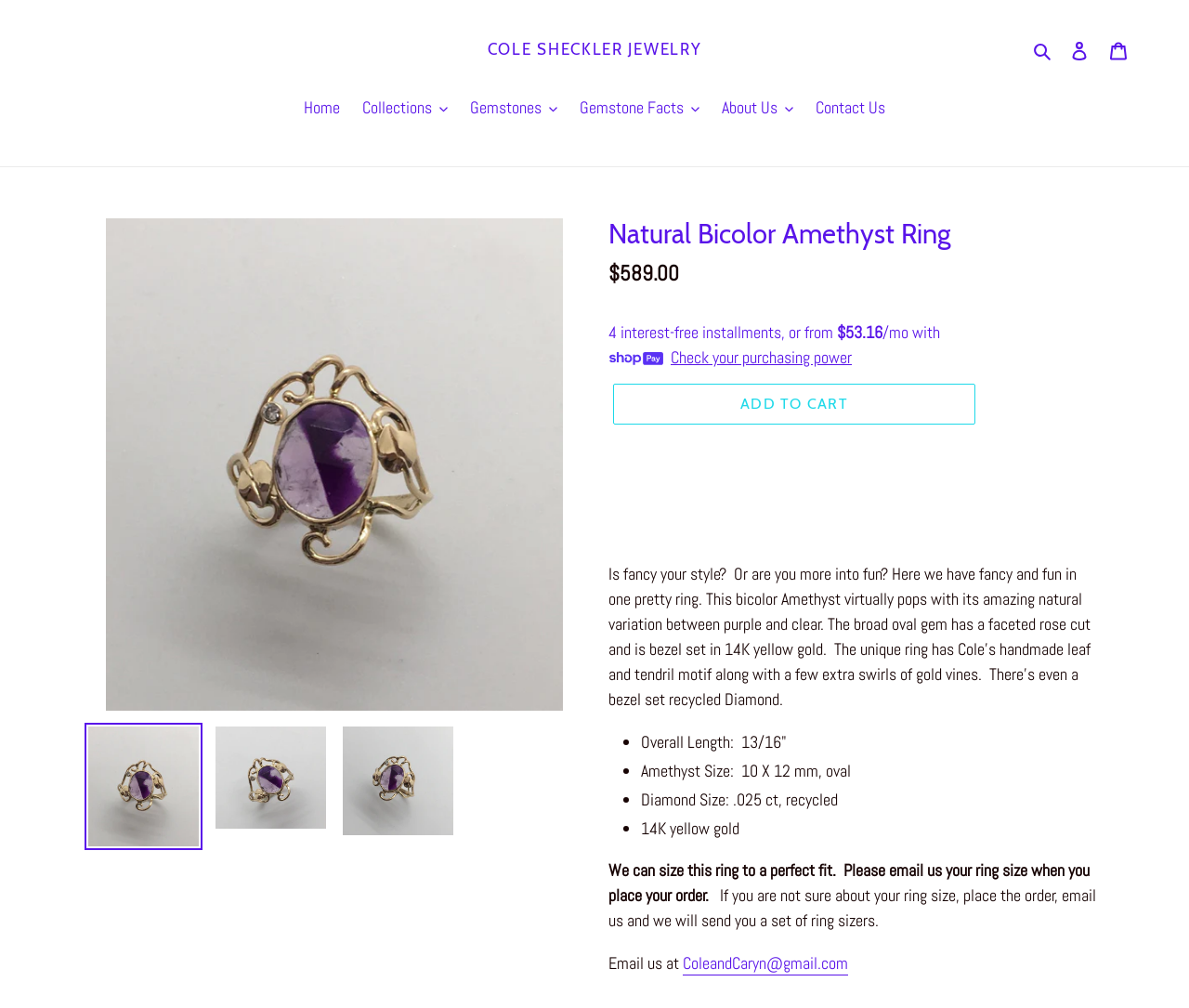How many interest-free installments are available?
Using the information from the image, answer the question thoroughly.

I found the information about interest-free installments by looking at the section that says '4 interest-free installments, or from $53.16/mo with Shop Pay'. This indicates that there are 4 interest-free installments available.